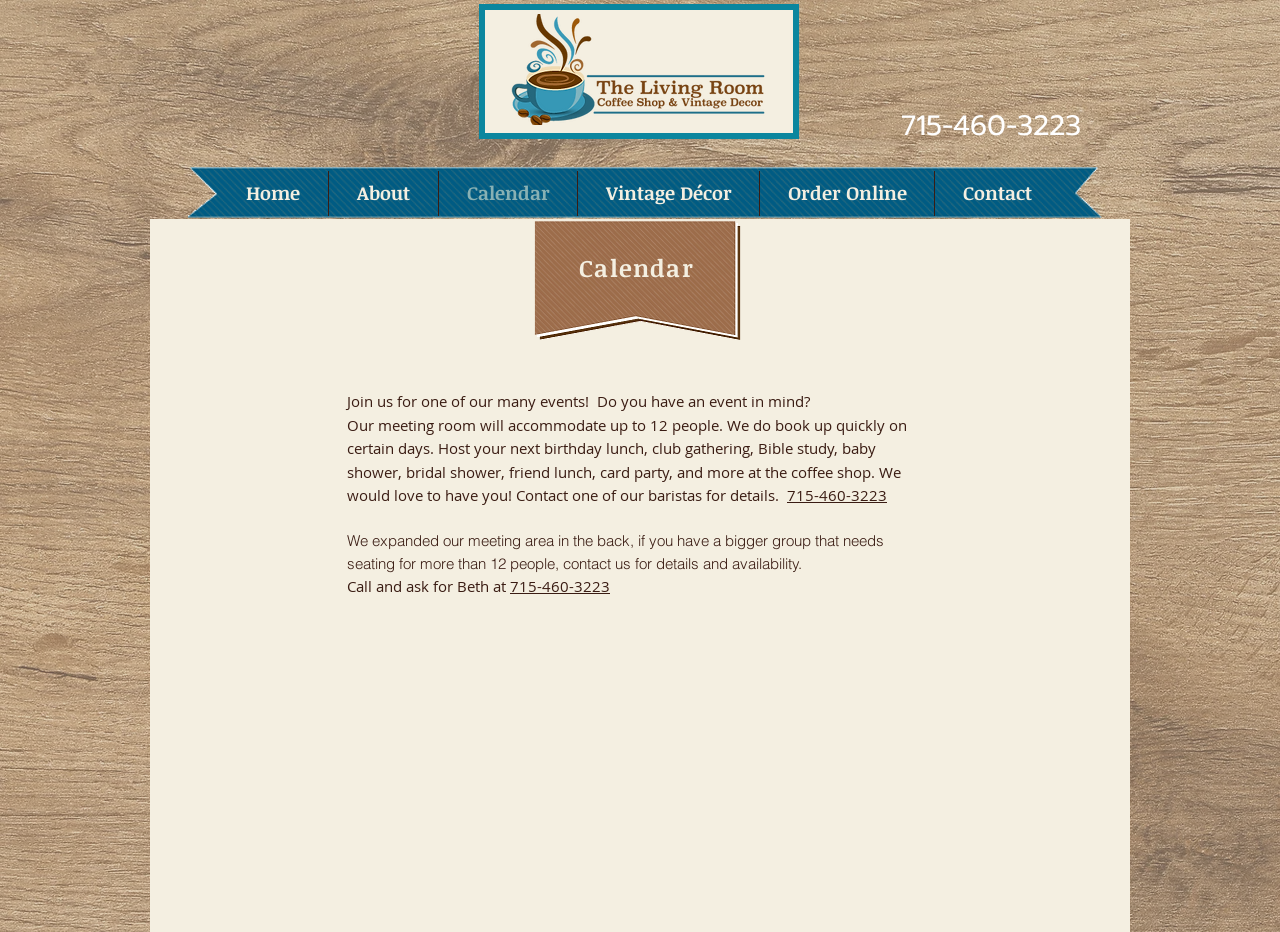Identify the bounding box coordinates for the region to click in order to carry out this instruction: "View the calendar". Provide the coordinates using four float numbers between 0 and 1, formatted as [left, top, right, bottom].

[0.343, 0.184, 0.451, 0.232]